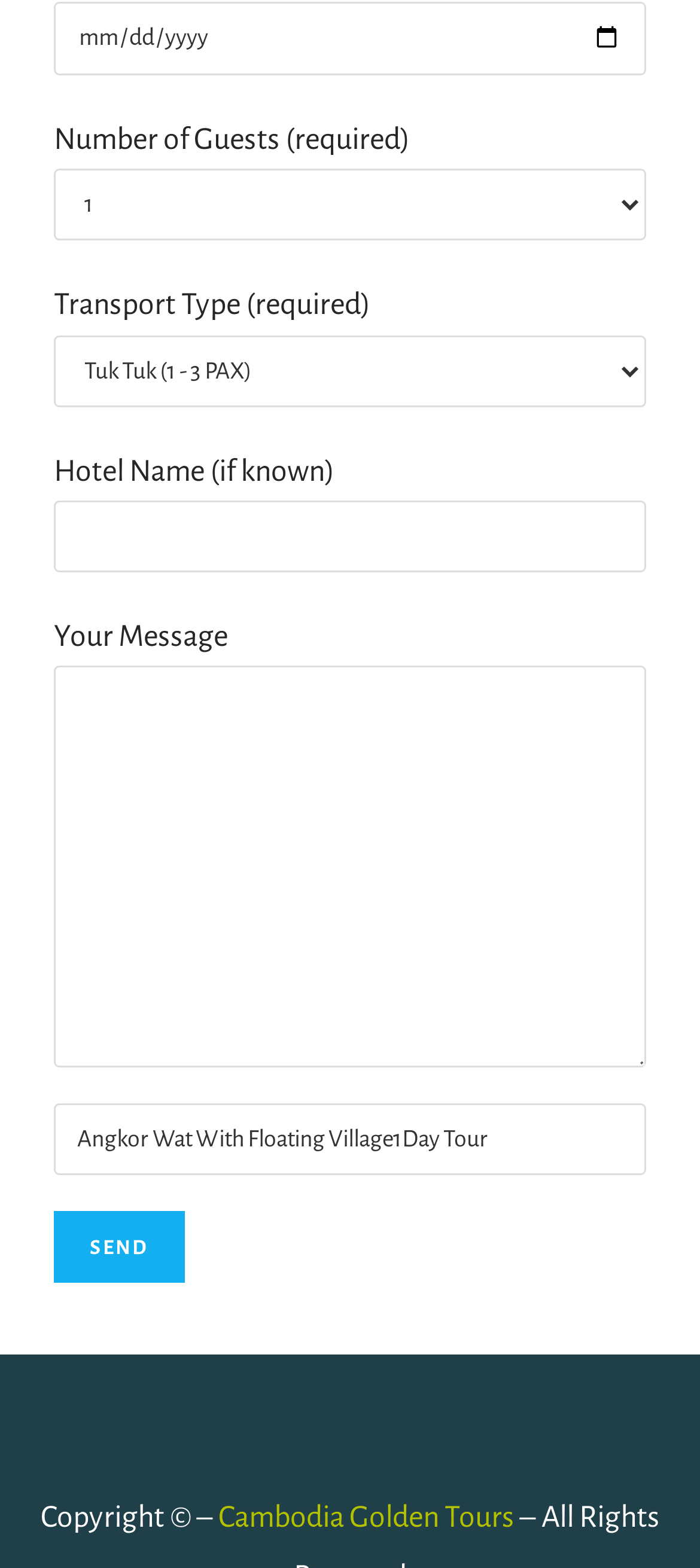What is the text on the button below the input fields?
Based on the image, answer the question with a single word or brief phrase.

SEND